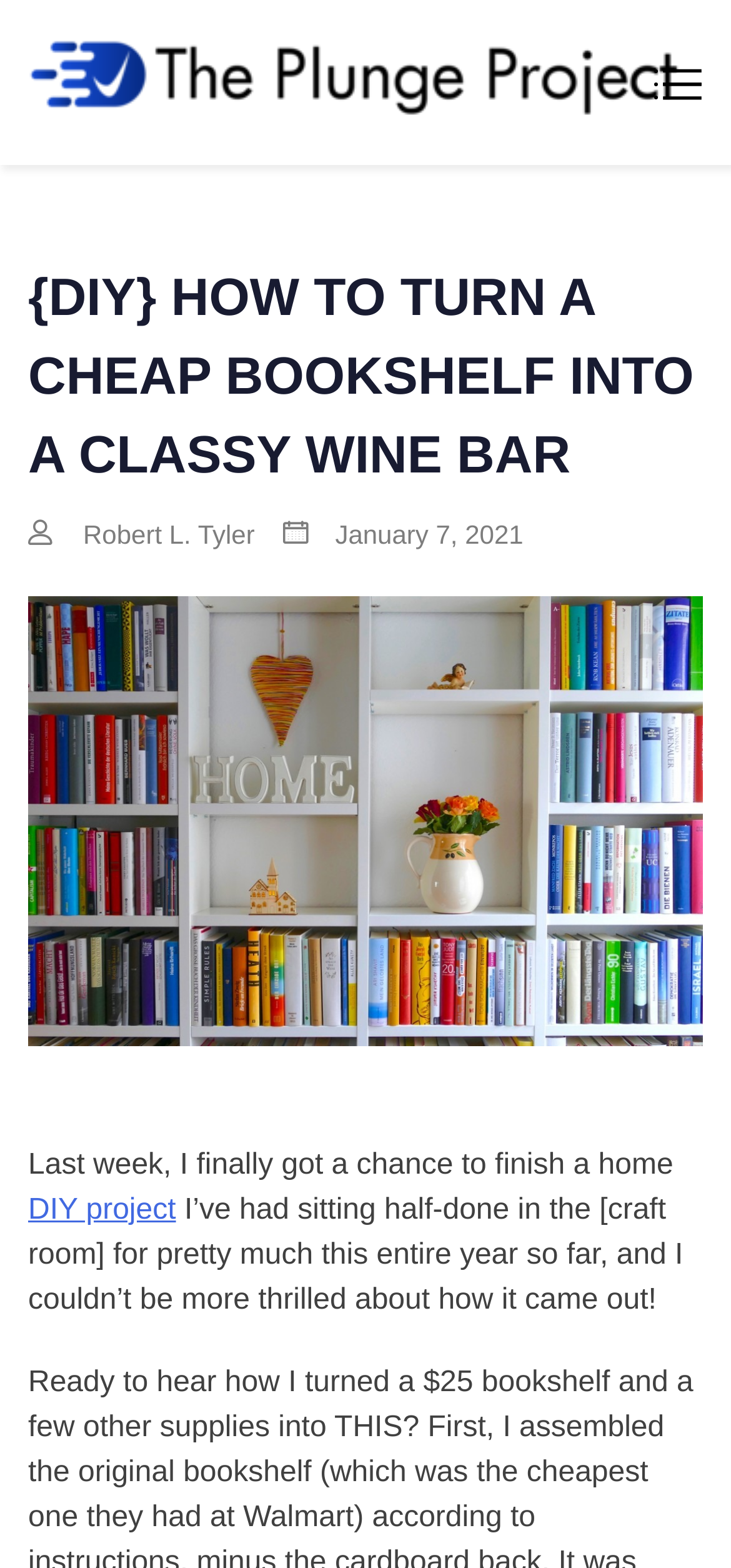What is the author of the article?
Provide an in-depth and detailed answer to the question.

I found the author's name by looking at the header section of the webpage, where I saw a link with the text 'Robert L. Tyler', which is likely the author's name.